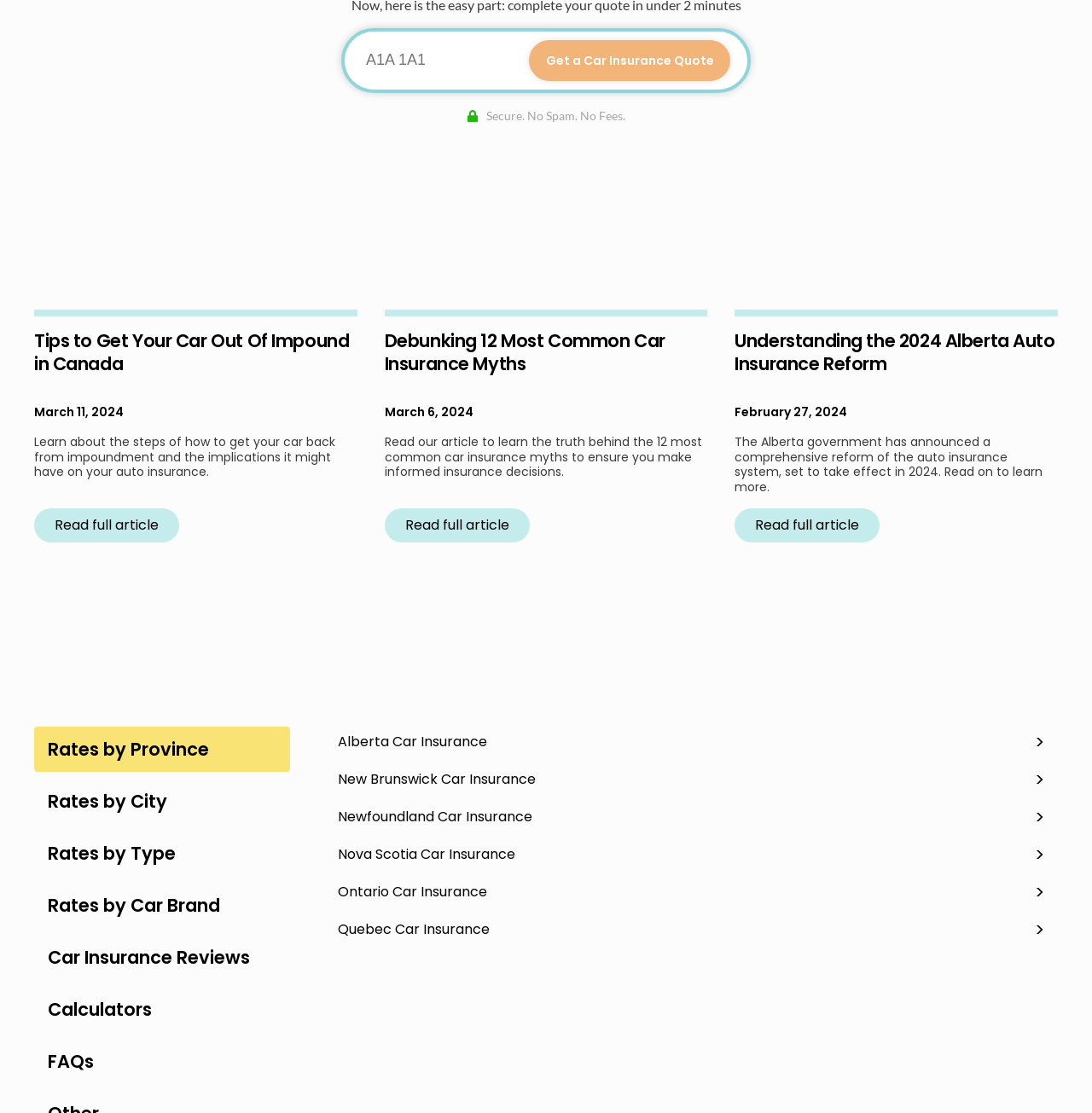Carefully examine the image and provide an in-depth answer to the question: How many province-specific car insurance links are on the page?

There are six province-specific car insurance links on the page, each leading to a page about car insurance in a specific province: Alberta, New Brunswick, Newfoundland, Nova Scotia, Ontario, and Quebec.